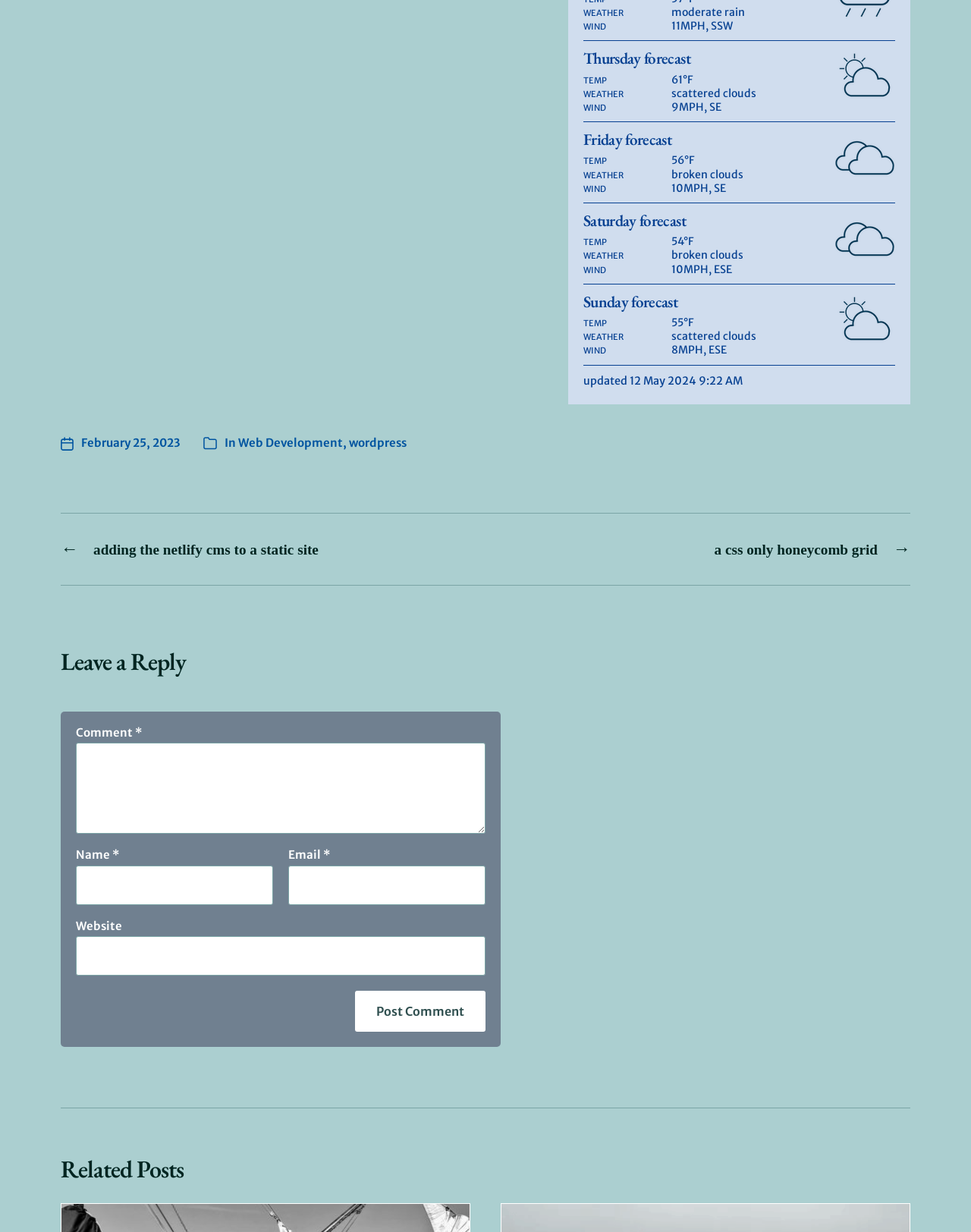Please identify the bounding box coordinates for the region that you need to click to follow this instruction: "View previous post".

[0.062, 0.438, 0.328, 0.453]